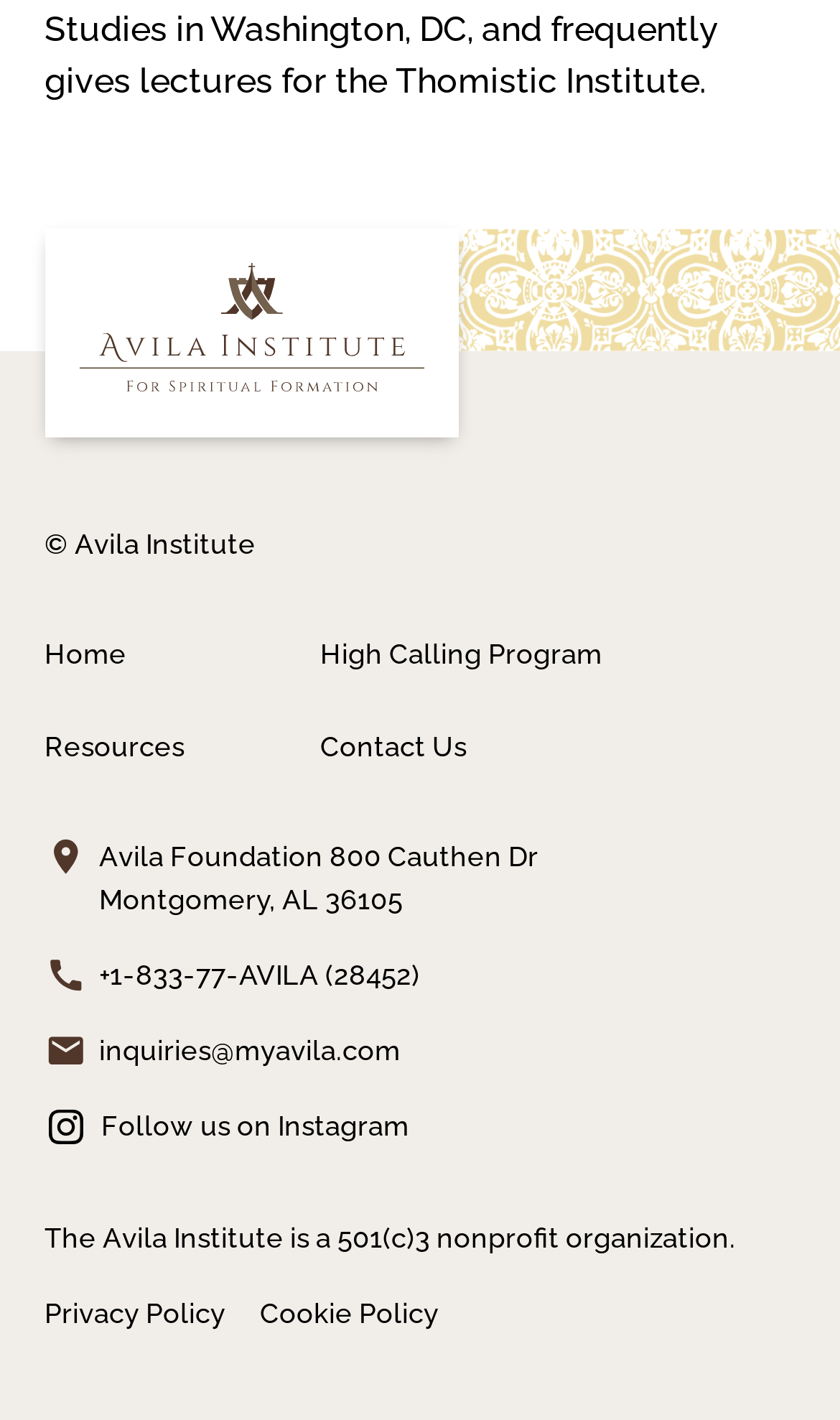Can you find the bounding box coordinates for the element to click on to achieve the instruction: "Contact Us through the link"?

[0.381, 0.512, 0.647, 0.541]